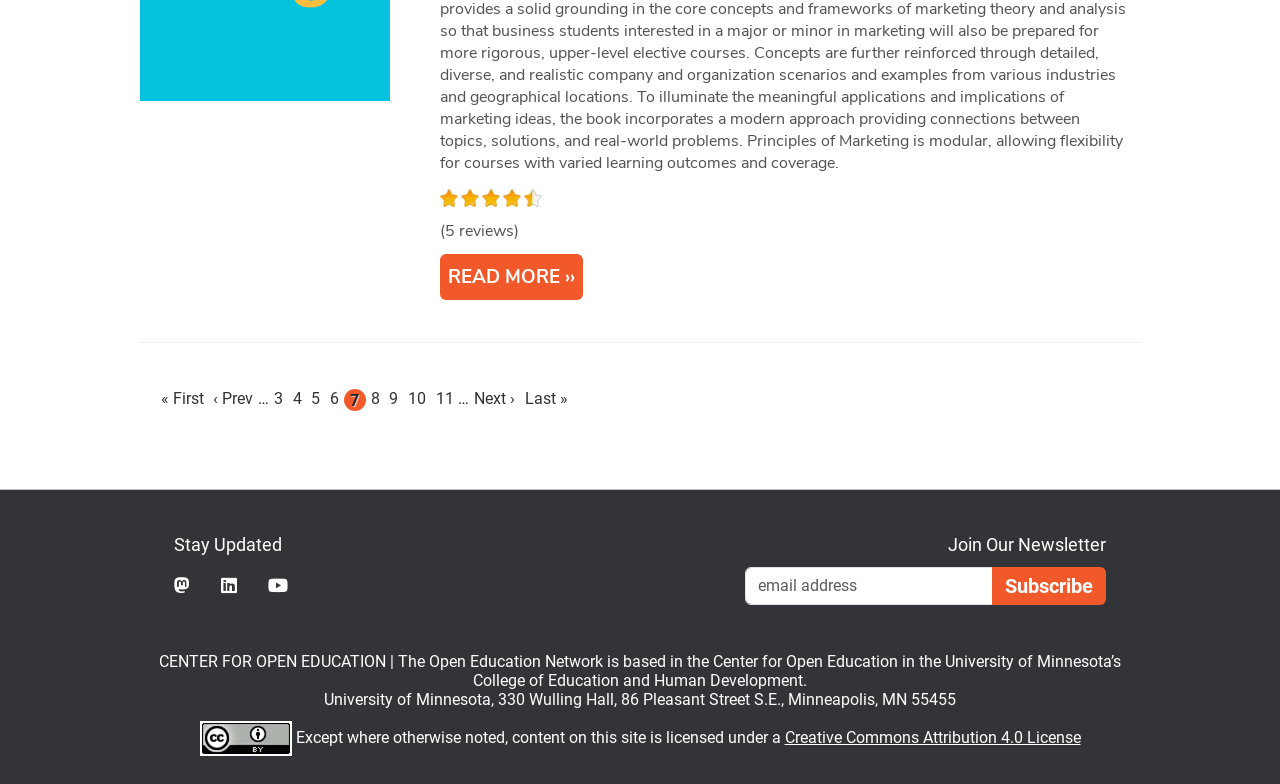Please identify the bounding box coordinates of the element's region that I should click in order to complete the following instruction: "Subscribe to the newsletter". The bounding box coordinates consist of four float numbers between 0 and 1, i.e., [left, top, right, bottom].

[0.775, 0.723, 0.864, 0.772]